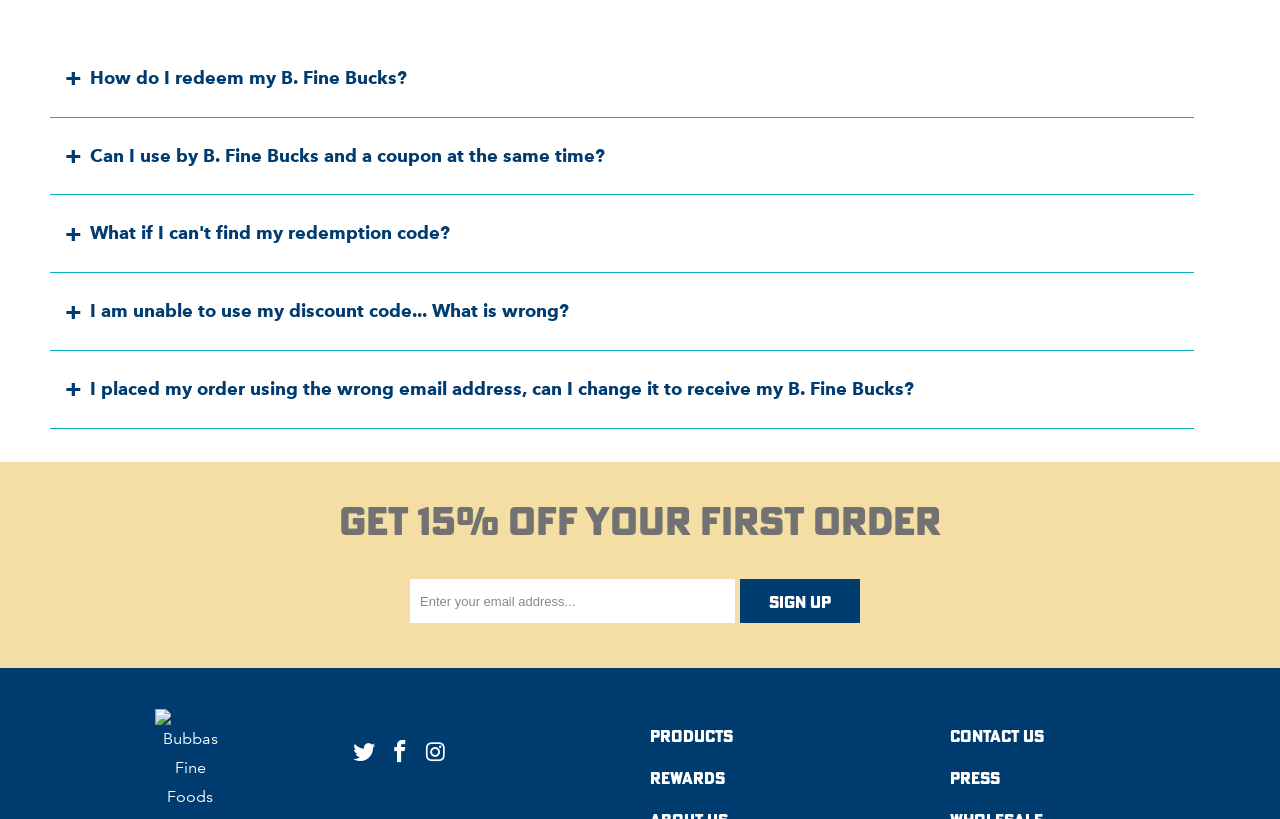What is the discount offered for the first order?
Please provide a detailed and thorough answer to the question.

The webpage has a heading 'Get 15% off your first order' which indicates that new customers can avail a 15% discount on their first order.